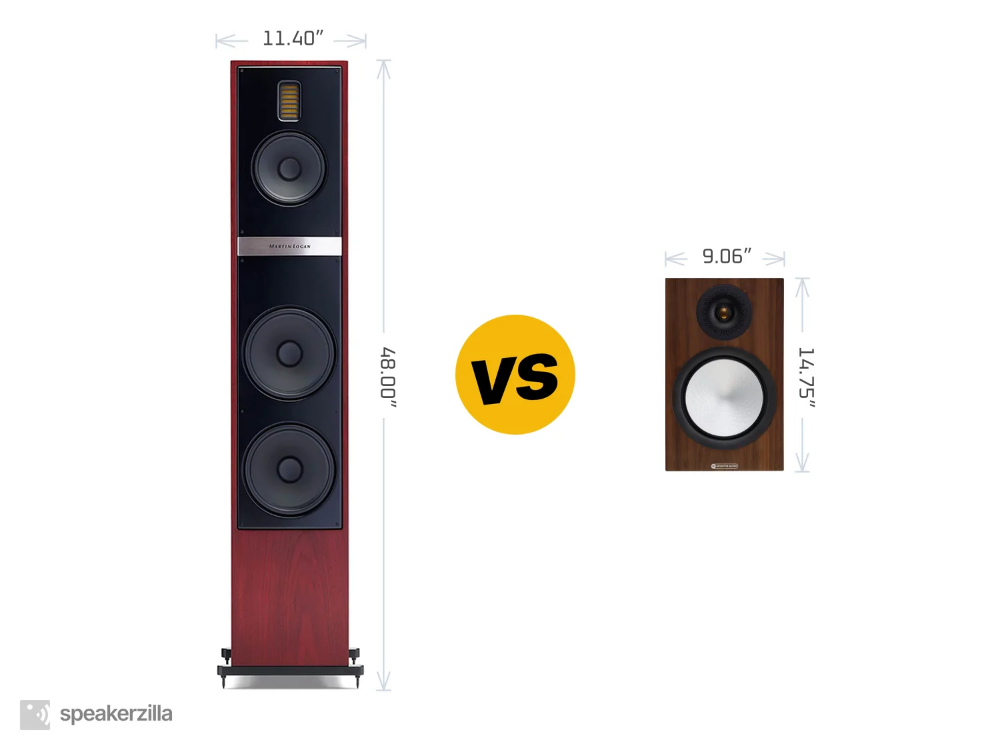What is the purpose of the yellow 'VS' graphic?
Ensure your answer is thorough and detailed.

The yellow 'VS' graphic in the center of the image serves to visually emphasize the contrast between the two speaker types, highlighting their distinct designs and intended applications, and helping consumers compare their specifications and choose the right speaker for their audio needs.